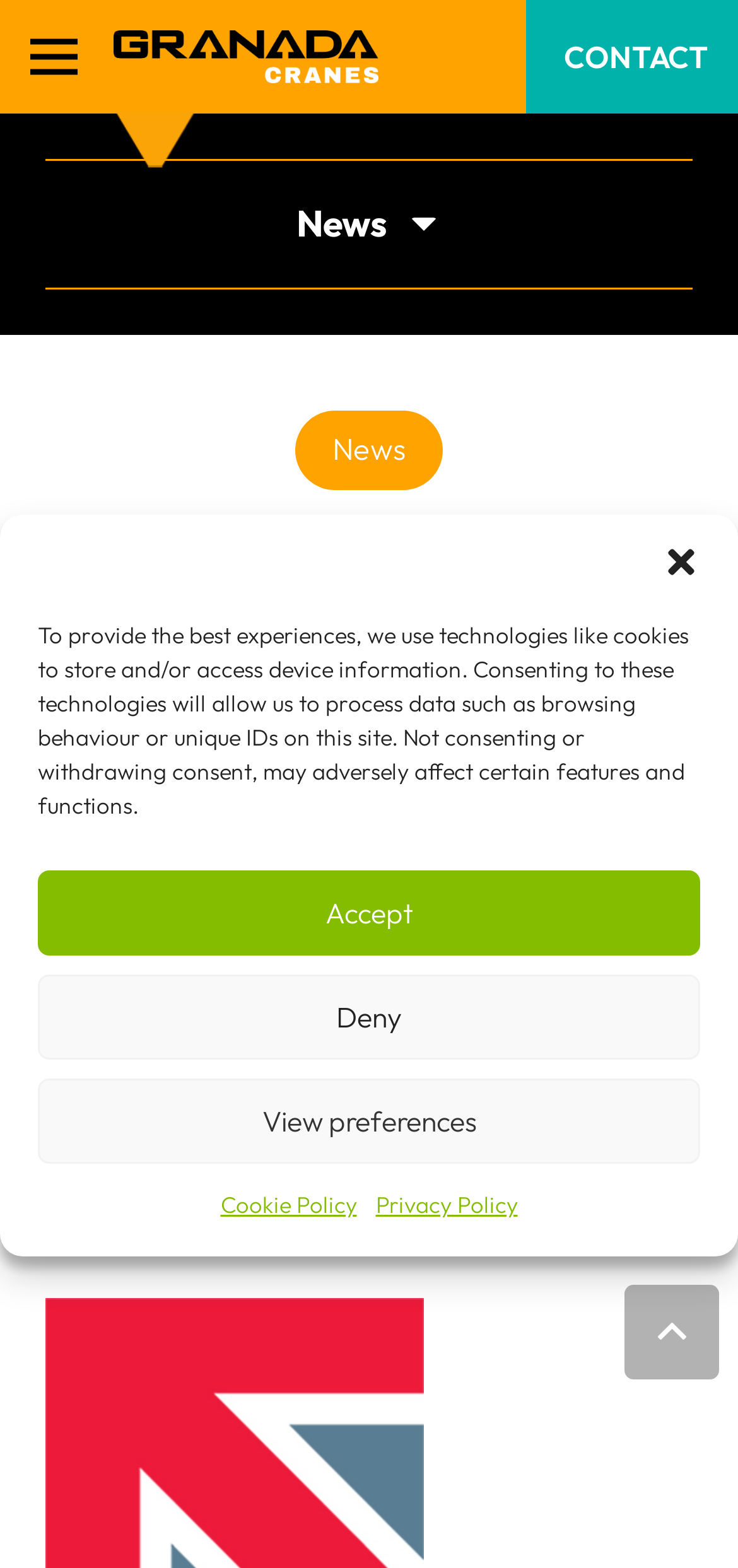Locate the bounding box coordinates of the clickable region necessary to complete the following instruction: "Go to news page". Provide the coordinates in the format of four float numbers between 0 and 1, i.e., [left, top, right, bottom].

[0.062, 0.103, 0.938, 0.184]